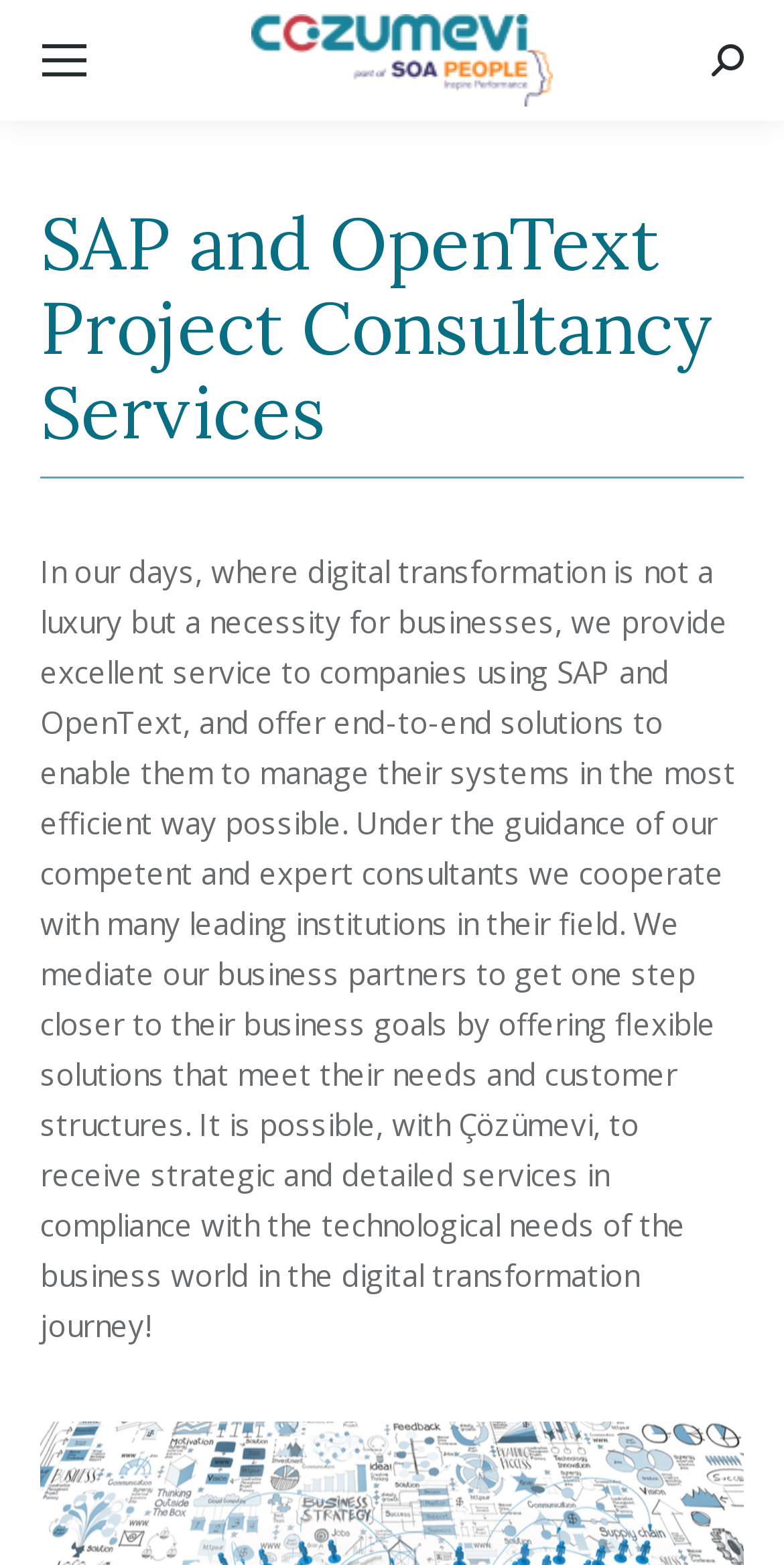What is the purpose of the company?
Look at the image and respond with a one-word or short-phrase answer.

To provide end-to-end solutions